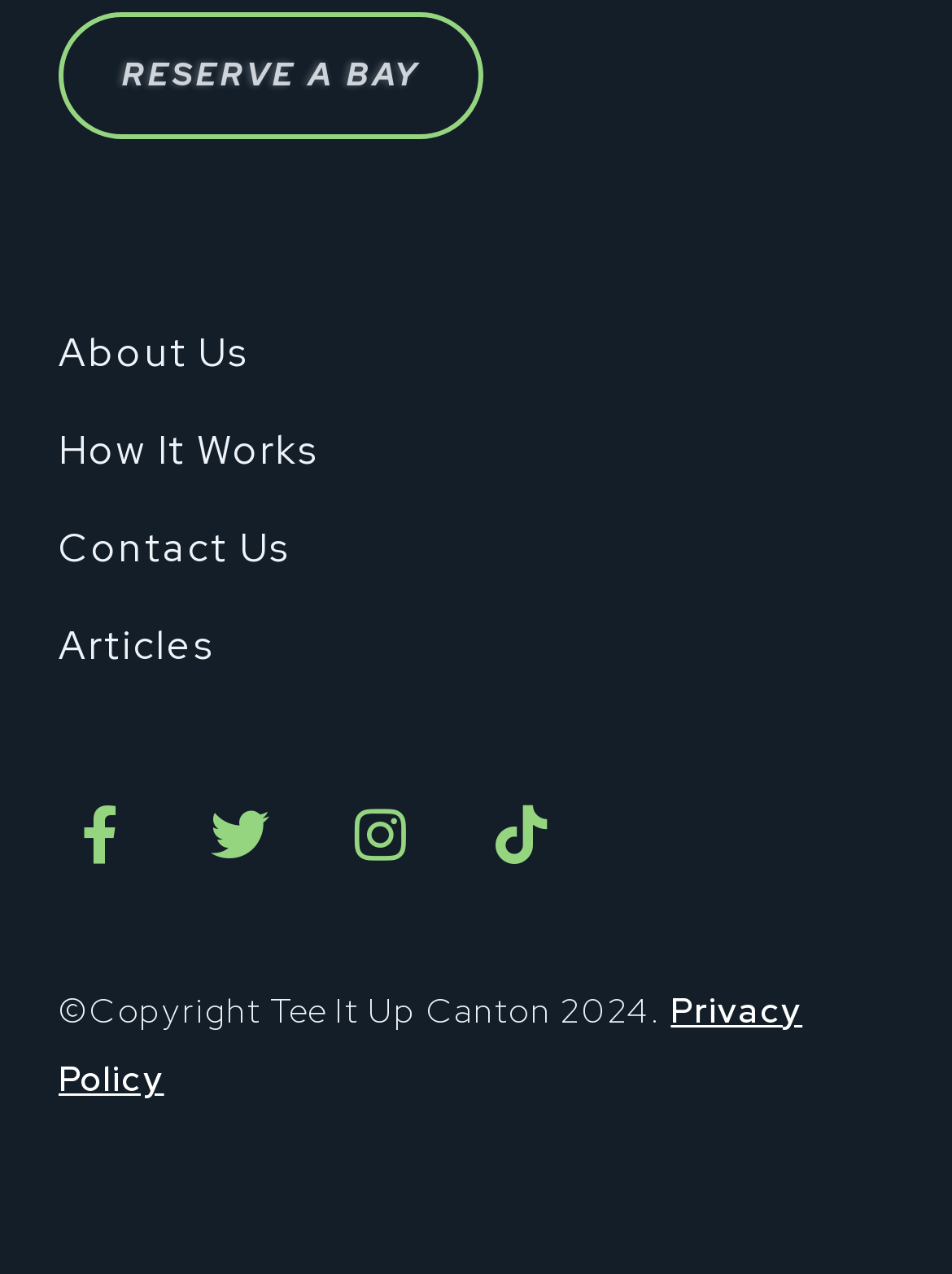Using the provided description Contact Us, find the bounding box coordinates for the UI element. Provide the coordinates in (top-left x, top-left y, bottom-right x, bottom-right y) format, ensuring all values are between 0 and 1.

[0.062, 0.416, 0.938, 0.446]